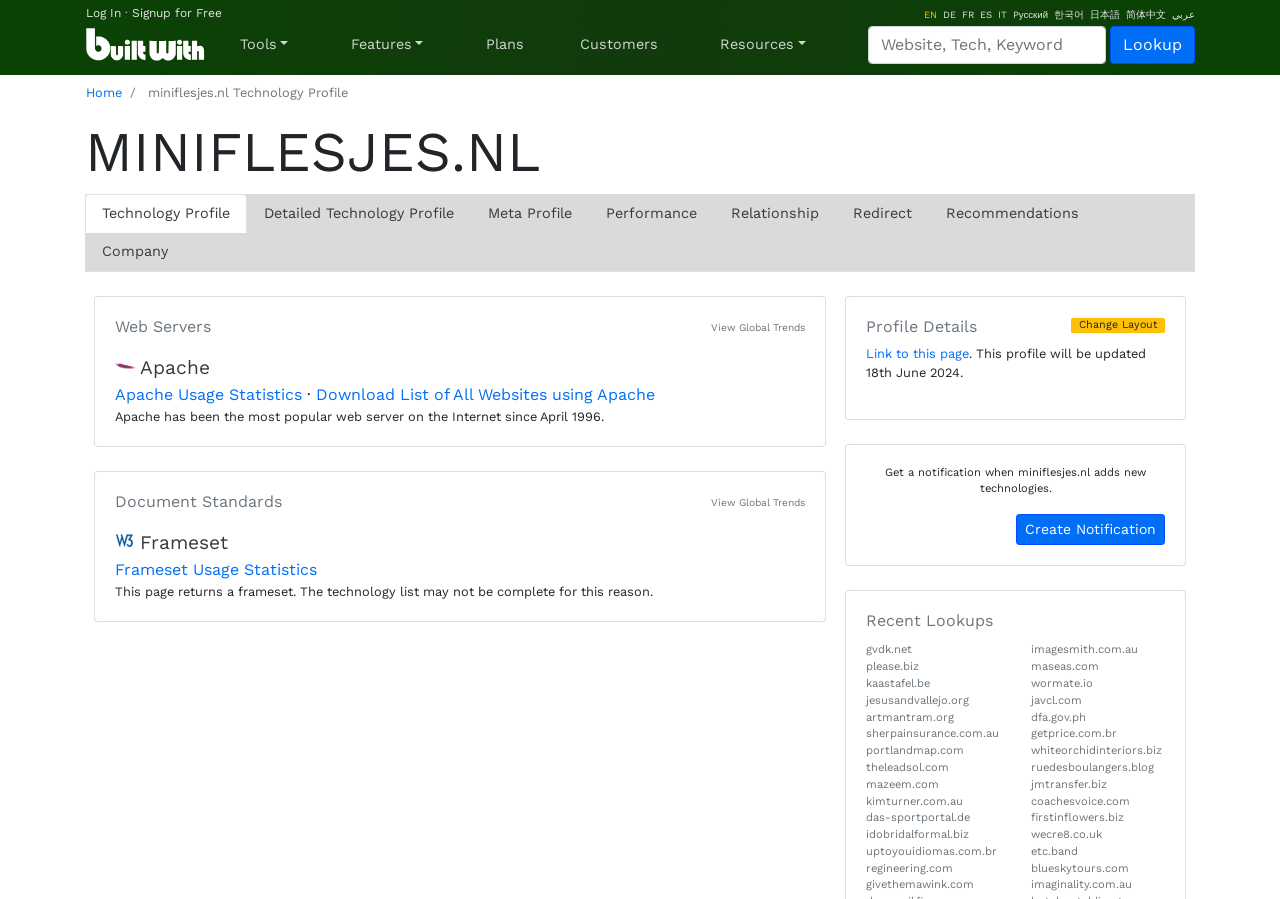Provide a brief response using a word or short phrase to this question:
How many recent lookups are listed on the webpage?

20